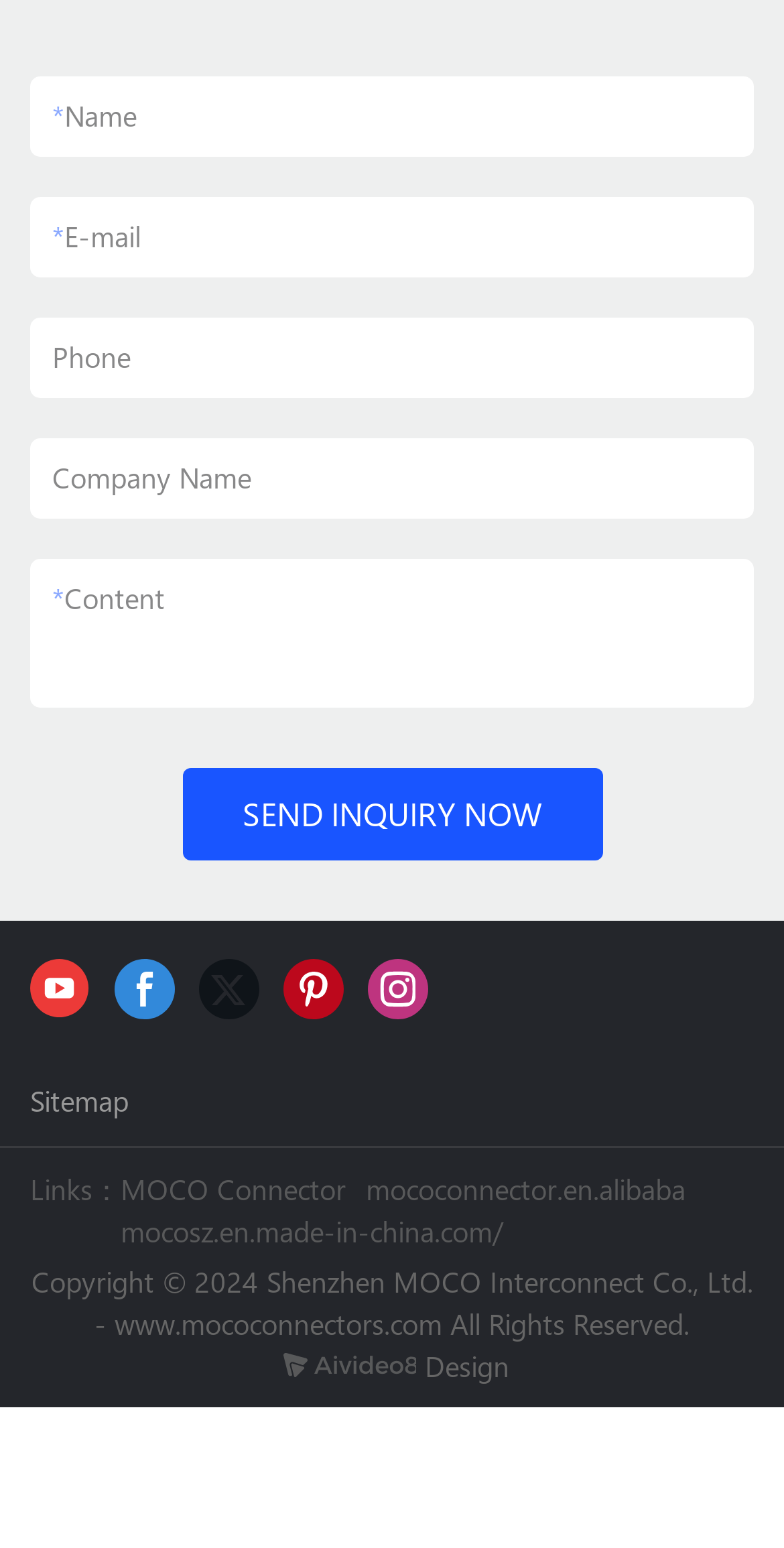What is the position of the 'Sitemap' link?
Craft a detailed and extensive response to the question.

The 'Sitemap' link has a bounding box coordinate of [0.038, 0.696, 0.164, 0.721], which indicates that it is located at the bottom left of the webpage.